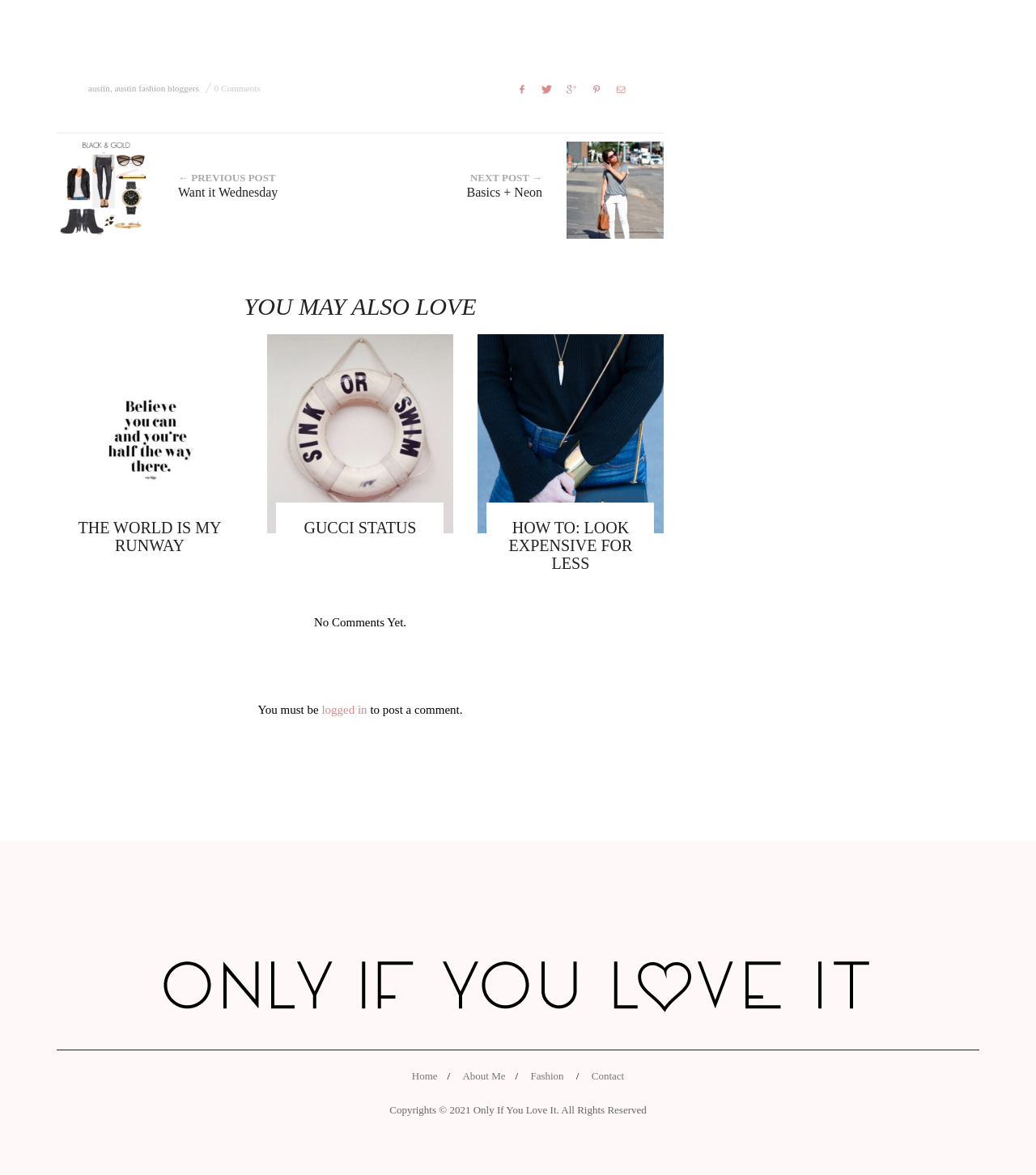How many comments are there on this blog post?
Please answer the question with a detailed and comprehensive explanation.

I can see the text '0 Comments' on the webpage, which indicates that there are no comments on this blog post.